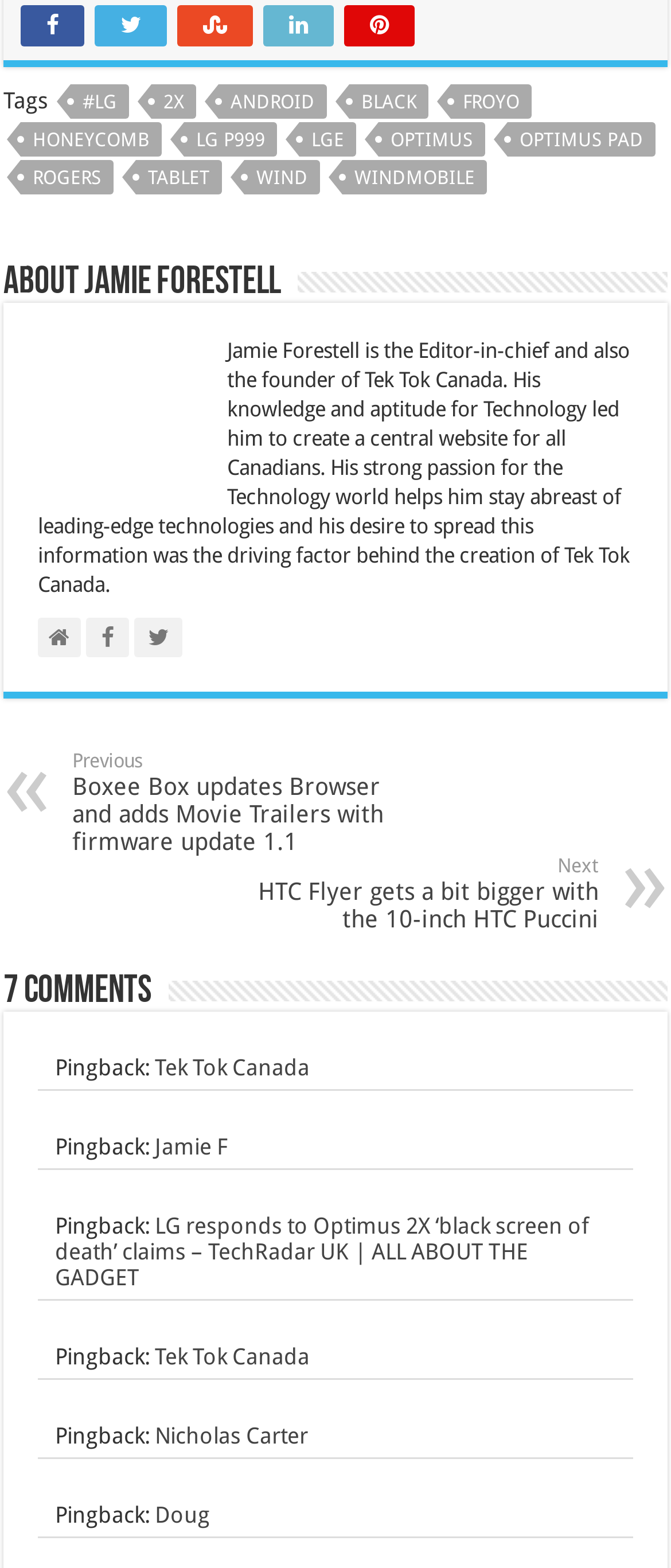Determine the bounding box of the UI element mentioned here: "Tek Tok Canada". The coordinates must be in the format [left, top, right, bottom] with values ranging from 0 to 1.

[0.231, 0.672, 0.461, 0.689]